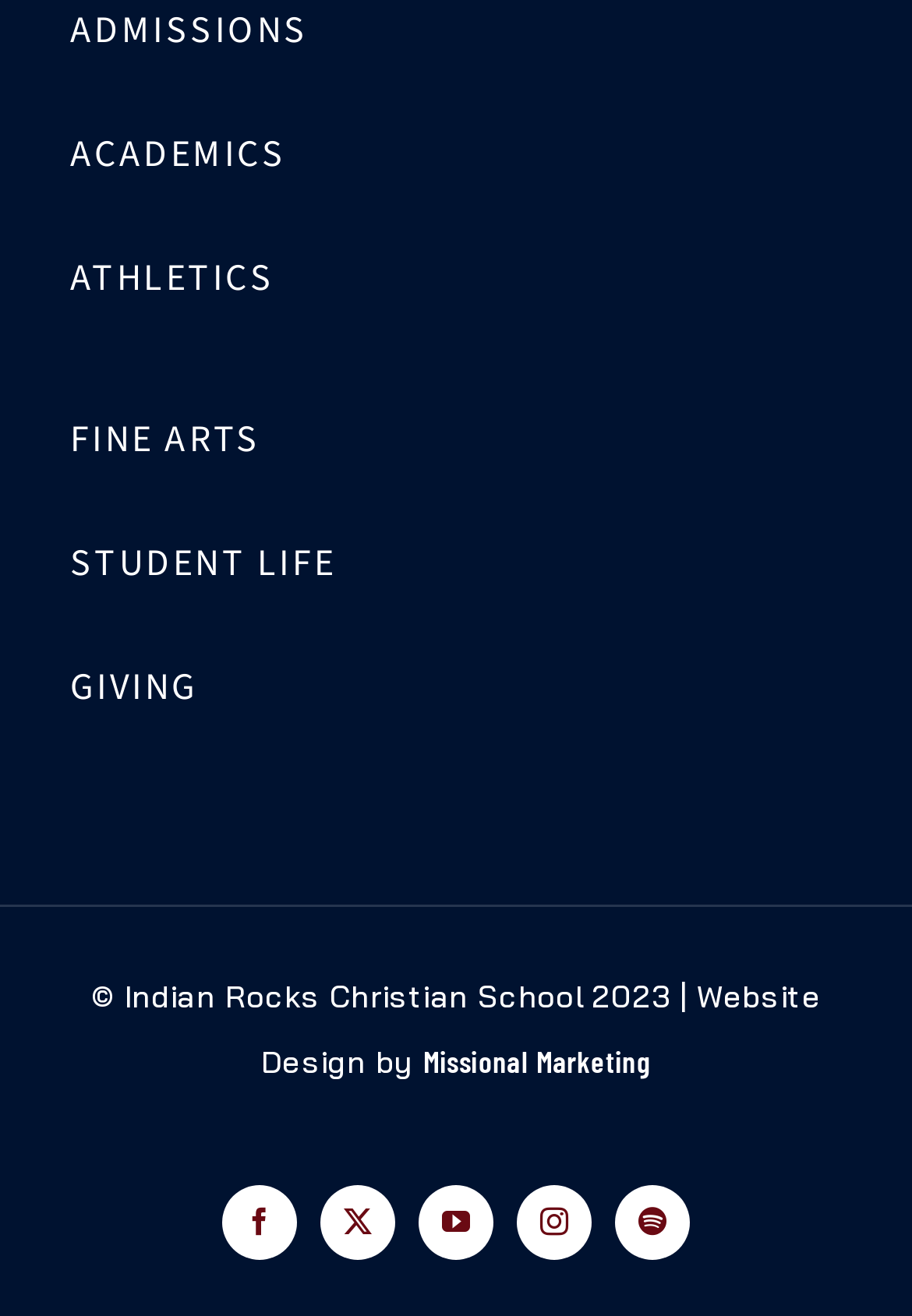How many social media links are available?
Answer the question in a detailed and comprehensive manner.

I counted the number of social media links at the bottom of the webpage, which are facebook, twitter, youtube, instagram, and spotify, totaling 5 links.